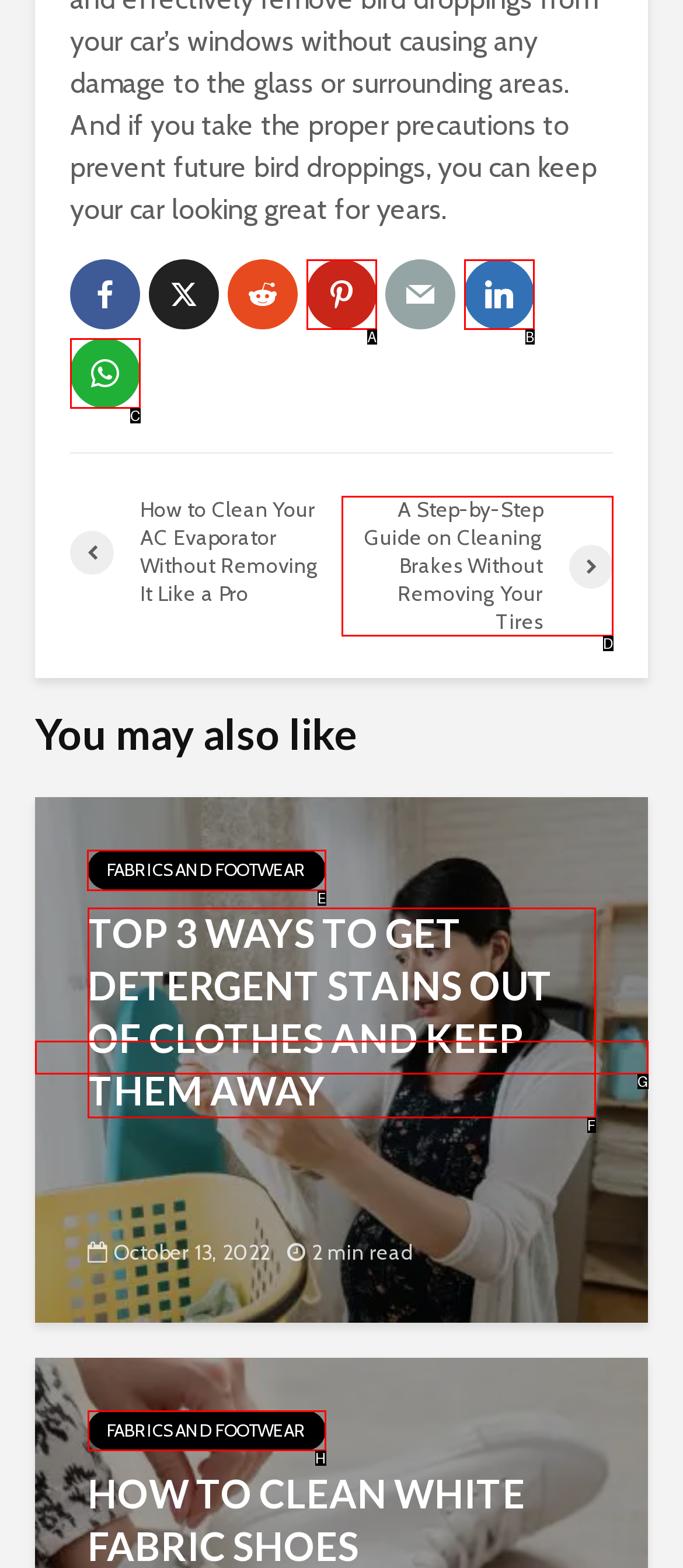Identify the HTML element that should be clicked to accomplish the task: Explore fabrics and footwear
Provide the option's letter from the given choices.

E